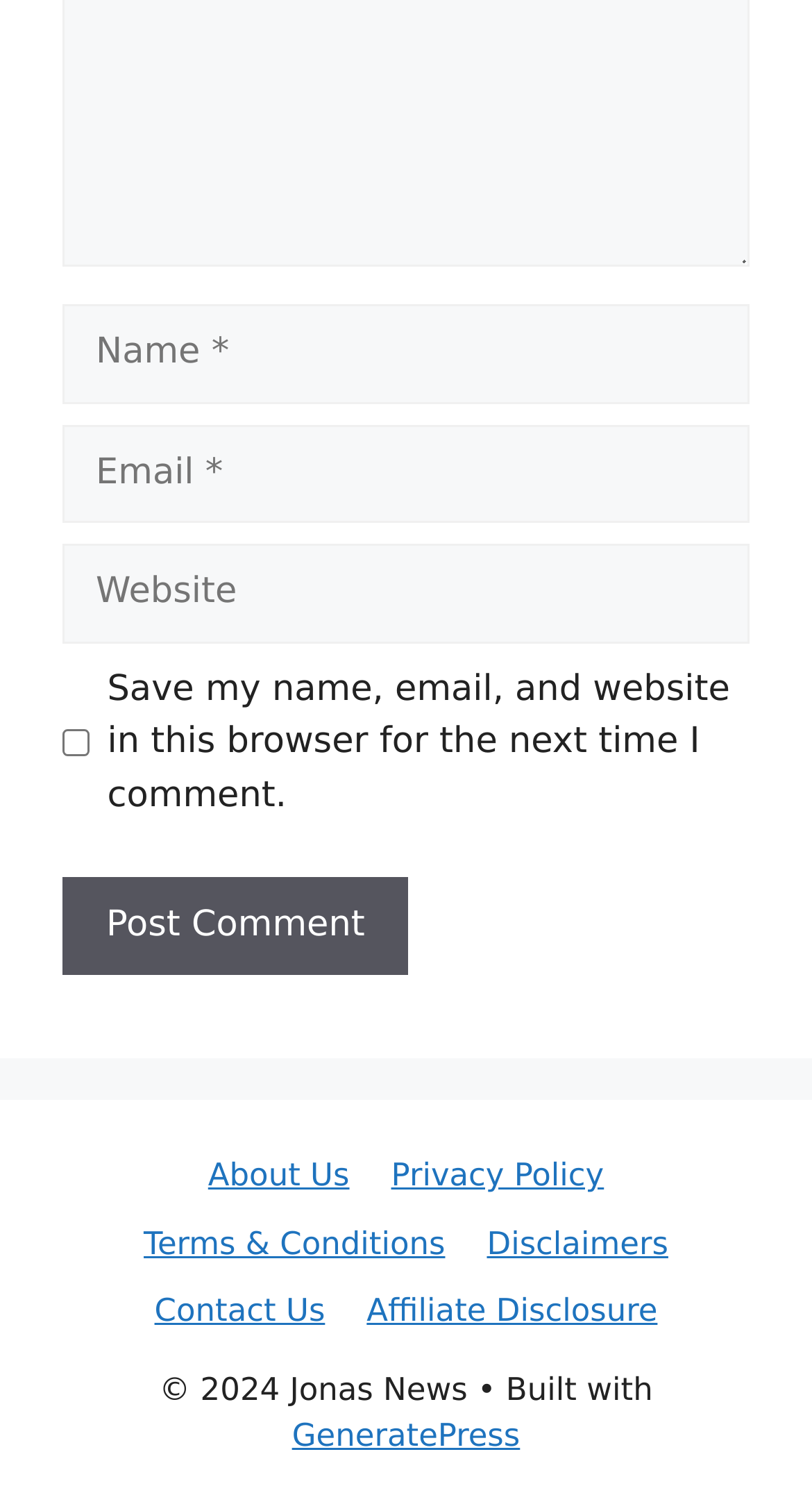What is the theme of the website?
Based on the image, provide your answer in one word or phrase.

News